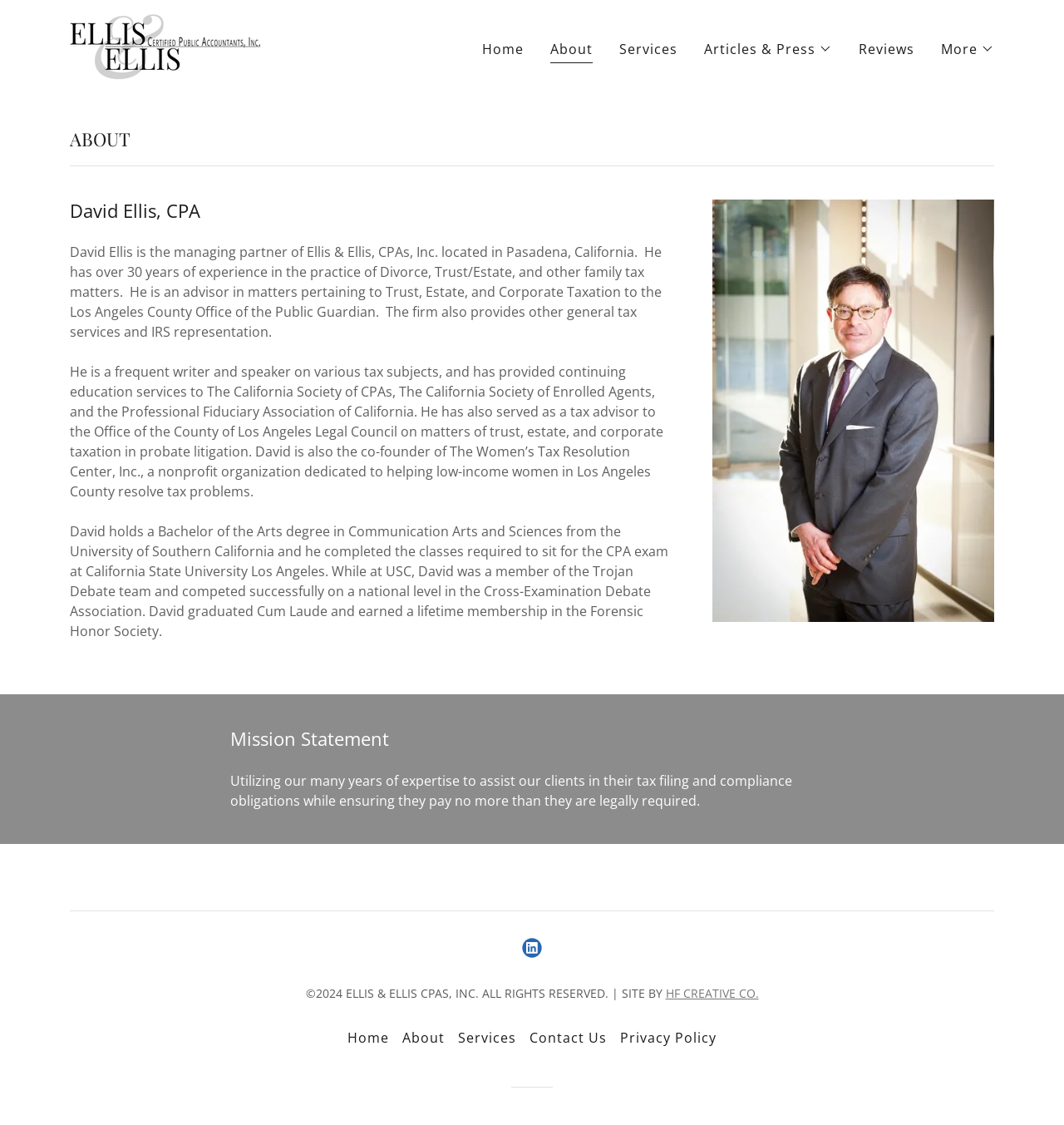Identify the bounding box coordinates of the clickable region necessary to fulfill the following instruction: "Click the 'About' link". The bounding box coordinates should be four float numbers between 0 and 1, i.e., [left, top, right, bottom].

[0.517, 0.034, 0.557, 0.056]